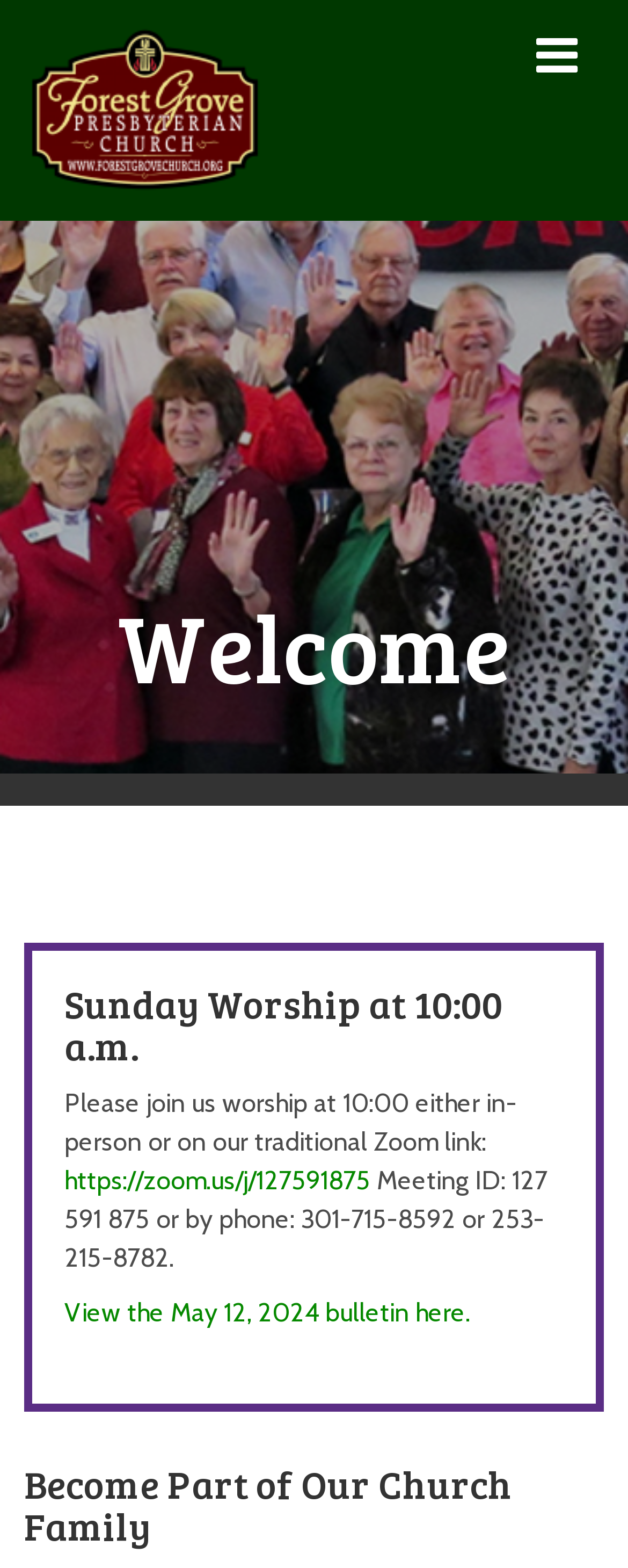How can I join the worship online?
Refer to the image and answer the question using a single word or phrase.

Zoom link or phone